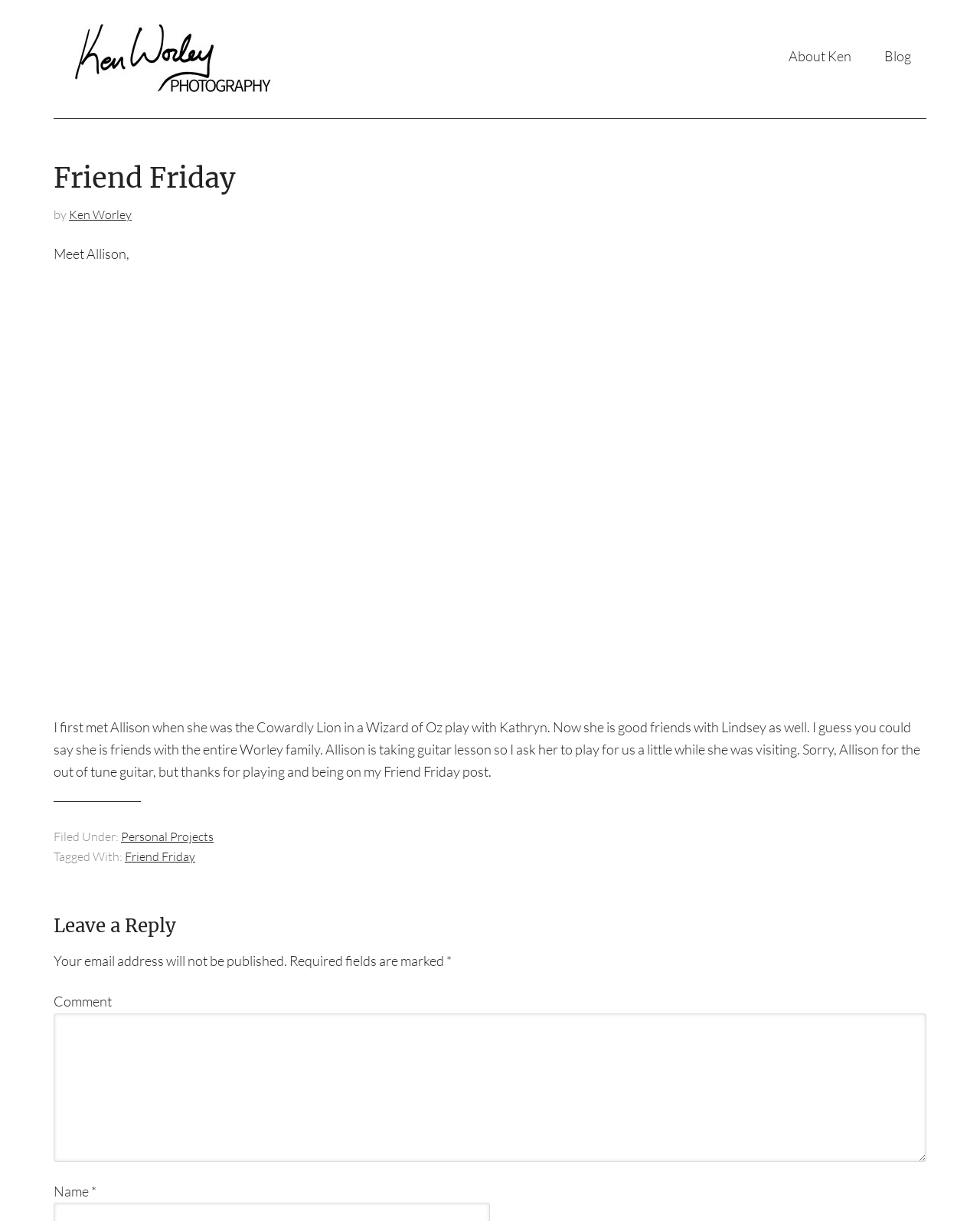Please identify the bounding box coordinates of the element I should click to complete this instruction: 'Click on the link to Ken Worley's homepage'. The coordinates should be given as four float numbers between 0 and 1, like this: [left, top, right, bottom].

[0.055, 0.02, 0.366, 0.077]